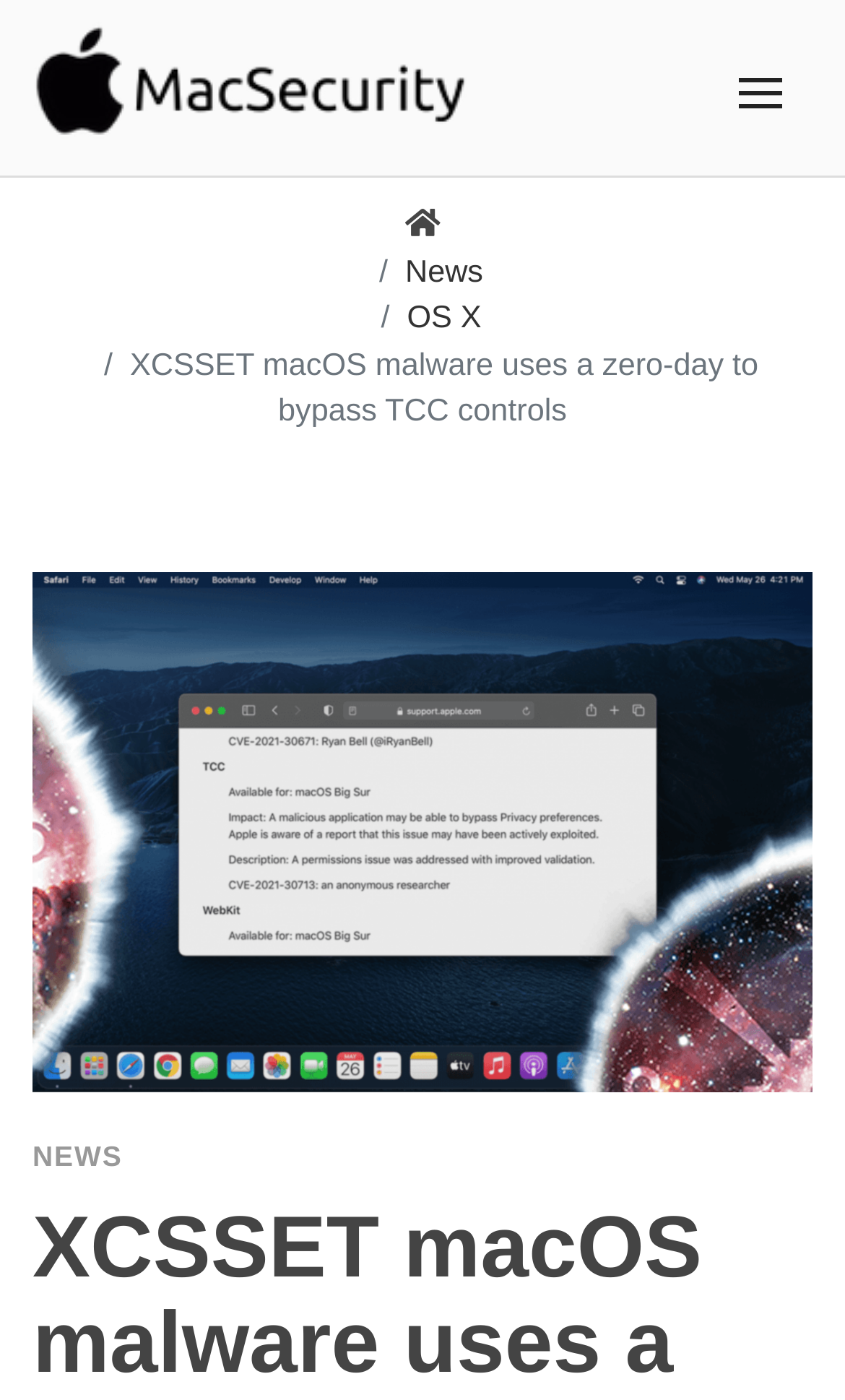Please examine the image and answer the question with a detailed explanation:
Is the navigation menu expanded?

I checked the button with the text 'Toggle navigation' and found that its 'expanded' property is set to 'False', indicating that the navigation menu is not expanded.